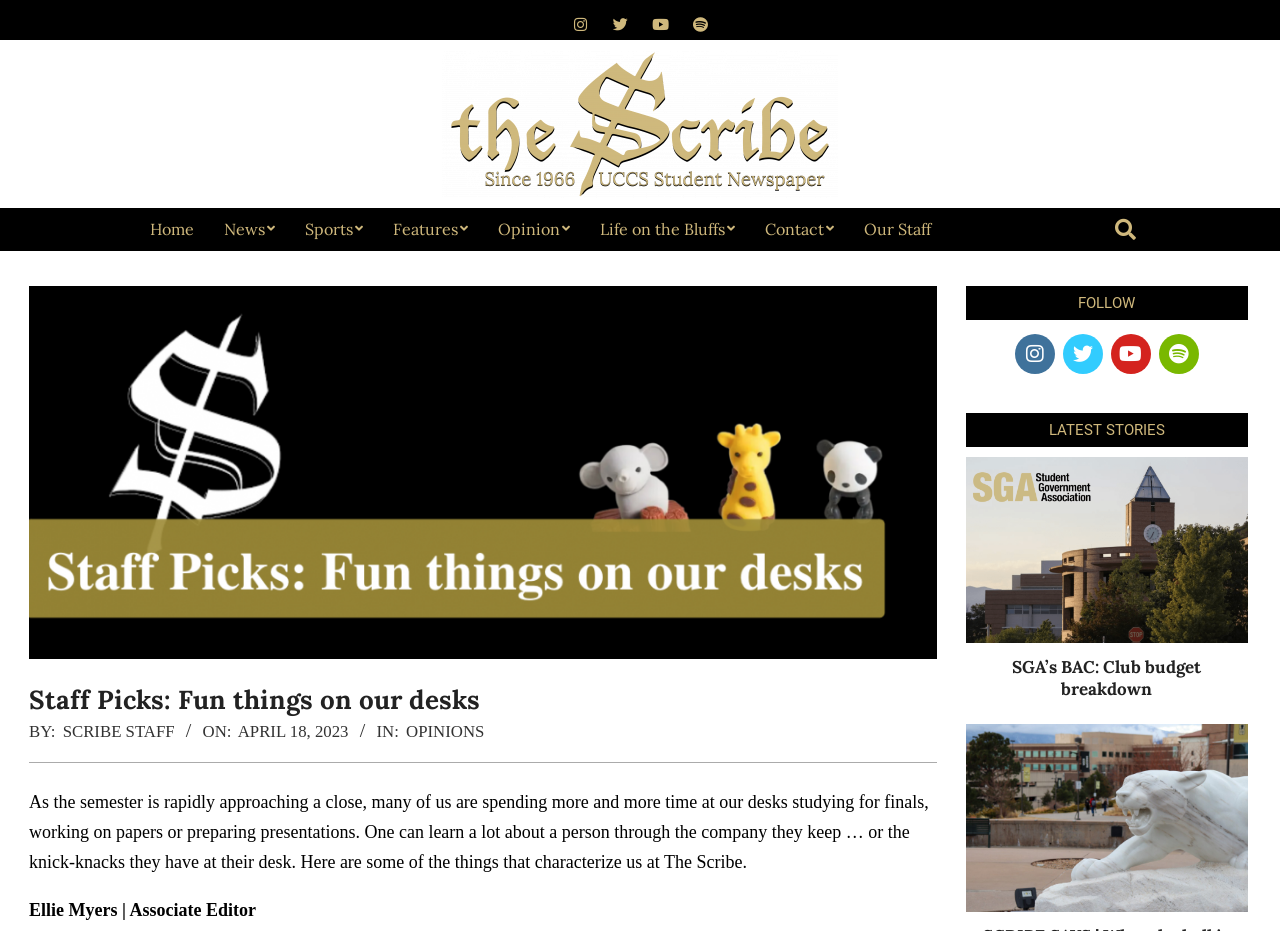Determine the bounding box coordinates for the UI element matching this description: "parent_node: FOLLOW".

[0.868, 0.359, 0.899, 0.402]